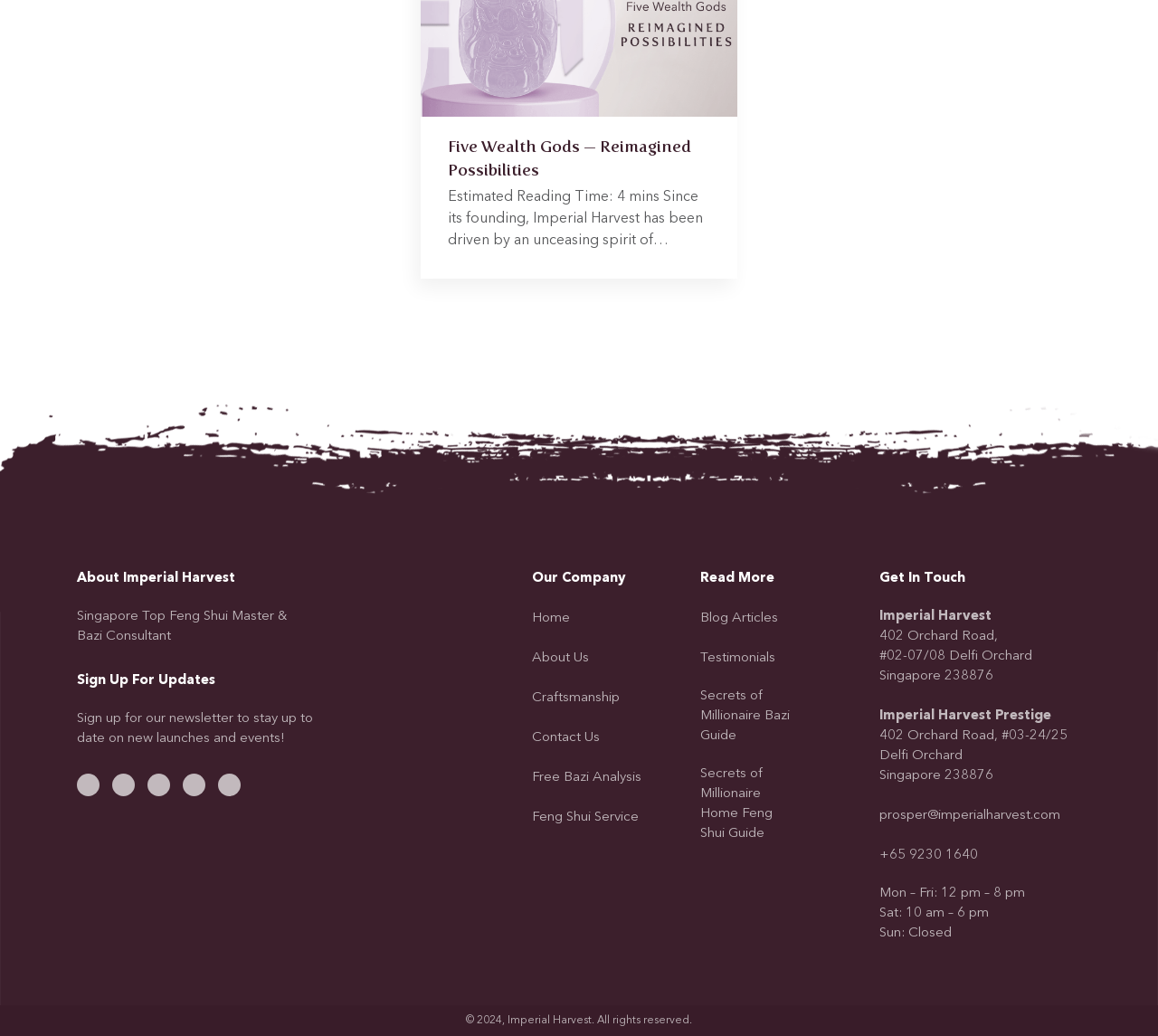What is the address of the company?
Please answer the question with a detailed response using the information from the screenshot.

The company address can be found in the 'Get In Touch' section, where the full address is provided, including the unit number, building name, and postal code.